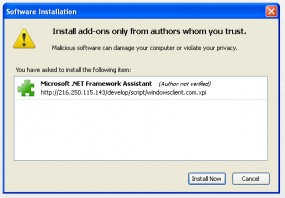How many options are presented to the user?
Offer a detailed and exhaustive answer to the question.

The user is presented with two options: 'Install Now' and 'Cancel', prompting them to make a decision regarding the installation of what could be potentially harmful software.